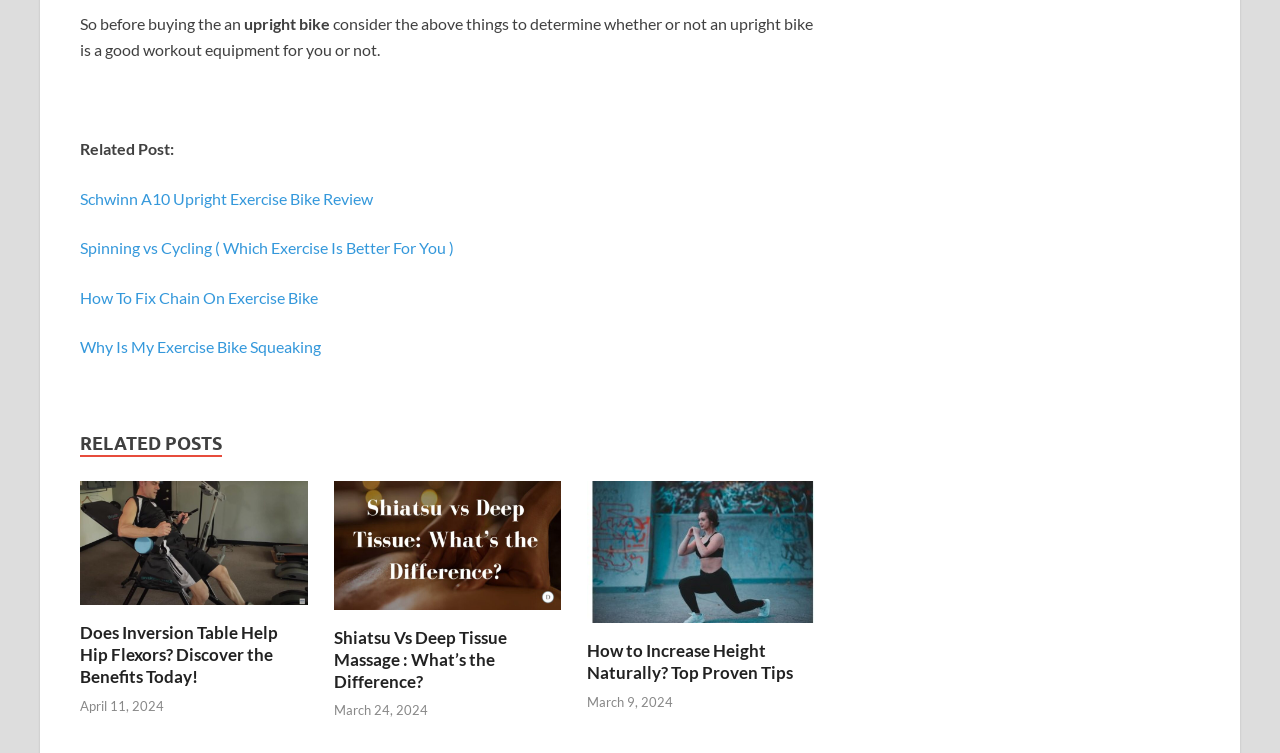What is the date of the 'Shiatsu Vs Deep Tissue Massage' post?
Please give a detailed and elaborate explanation in response to the question.

The date of the 'Shiatsu Vs Deep Tissue Massage' post is mentioned as 'March 24, 2024' next to the link and image of the post.